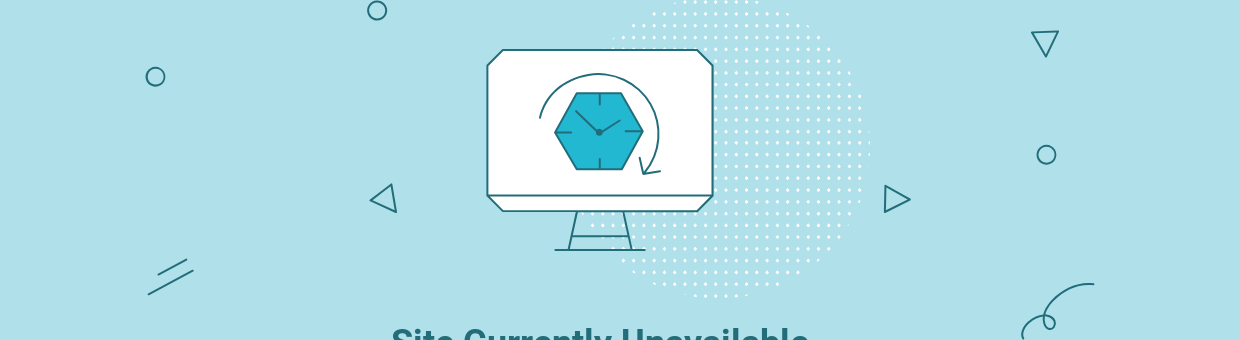What is the color of the background?
Please utilize the information in the image to give a detailed response to the question.

The design incorporates a serene light blue background, which provides a calm and soothing atmosphere, contrasting with the bold text and geometric elements.